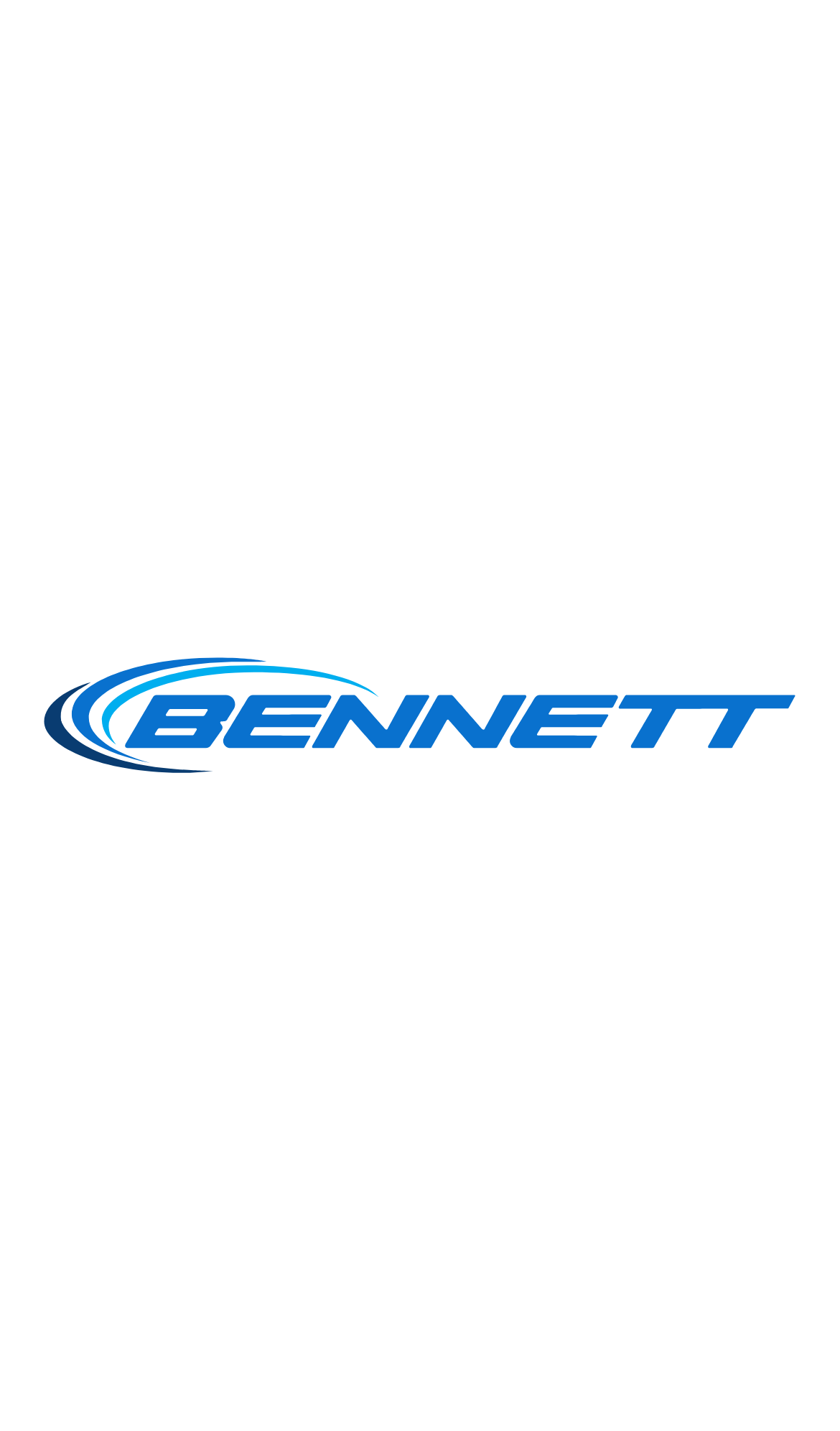What is the purpose of the button at the top right corner?
Provide a thorough and detailed answer to the question.

I found a button element at the top right corner of the webpage, but it does not have any text or description, so I cannot determine its purpose.